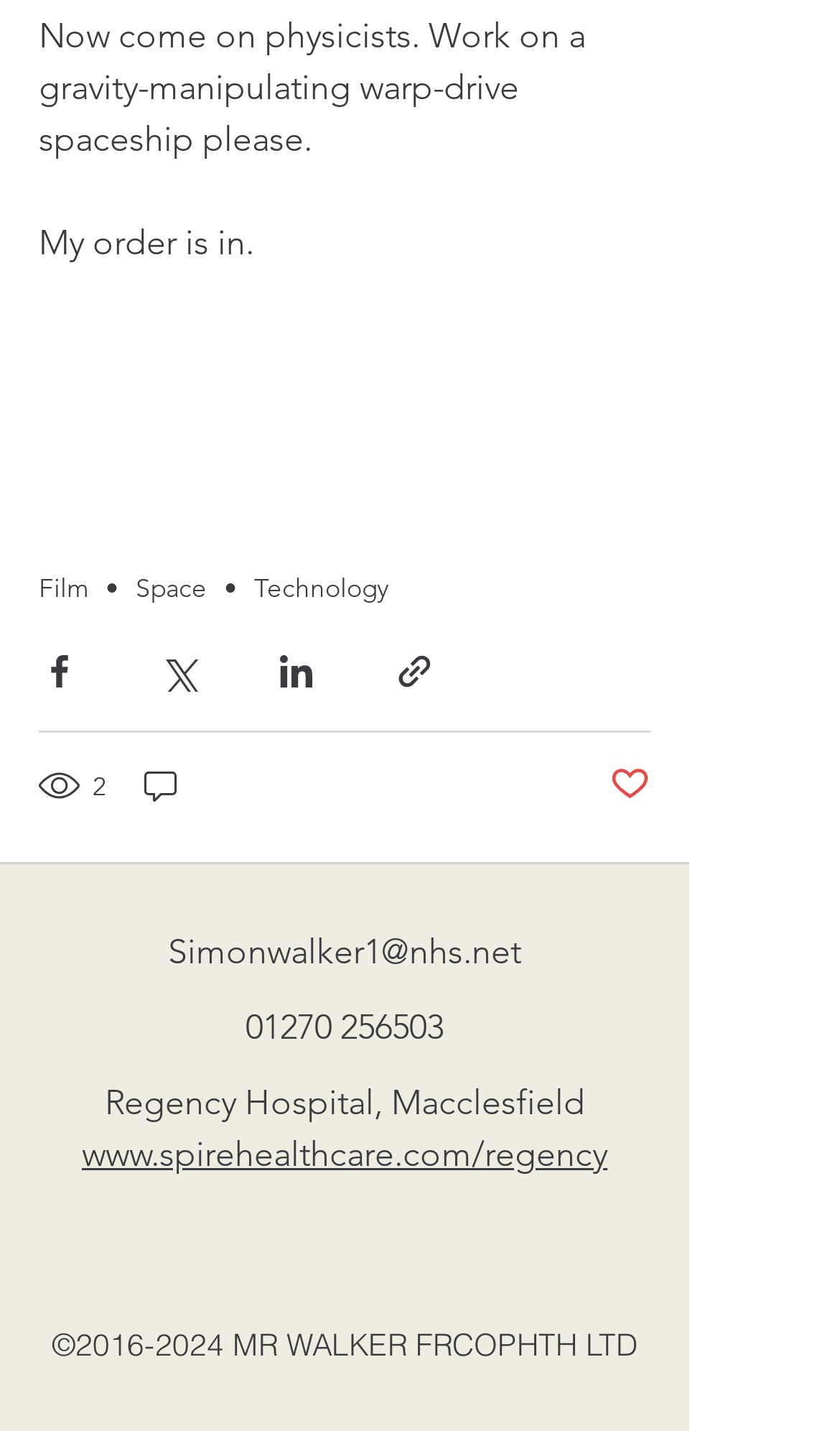How many views does the post have?
Examine the image and give a concise answer in one word or a short phrase.

2 views